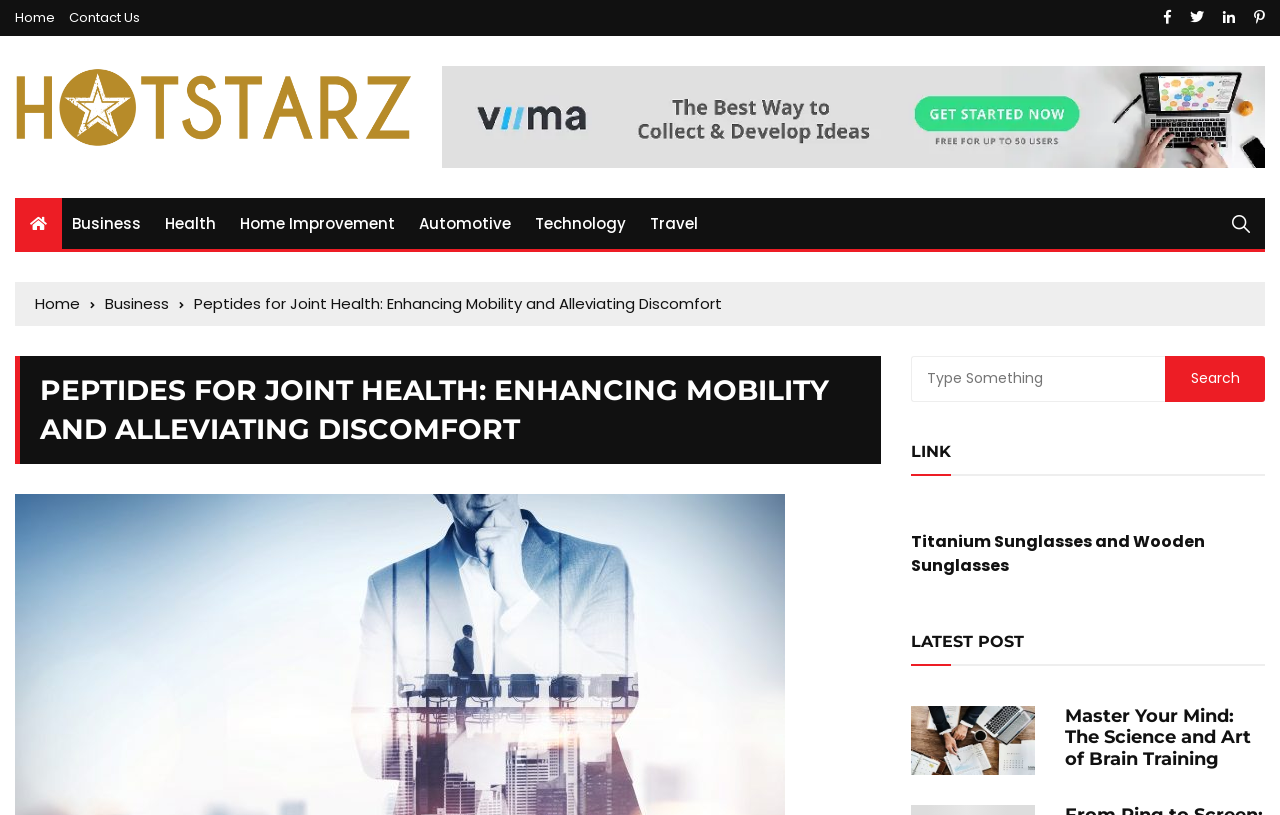Generate a thorough caption that explains the contents of the webpage.

This webpage is about joint health and its importance in overall well-being. At the top left corner, there are links to "Home" and "Contact Us", followed by four social media icons. The website's logo, "HotstarZ", is located next to these links, accompanied by an image. 

Below the logo, there are several category links, including "Business", "Health", "Home Improvement", "Automotive", "Technology", and "Travel". A search bar is located at the top right corner, with a search button next to it.

The main content of the webpage is divided into sections. The first section has a heading "PEPTIDES FOR JOINT HEALTH: ENHANCING MOBILITY AND ALLEVIATING DISCOMFORT" and appears to be the main topic of the webpage. 

Below this section, there is a link to "Titanium Sunglasses and Wooden Sunglasses" and a section labeled "LATEST POST". This section contains an article with an image of a book titled "Master Your Mind: The Science and Art of Brain Training", along with a heading and a link to the same topic.